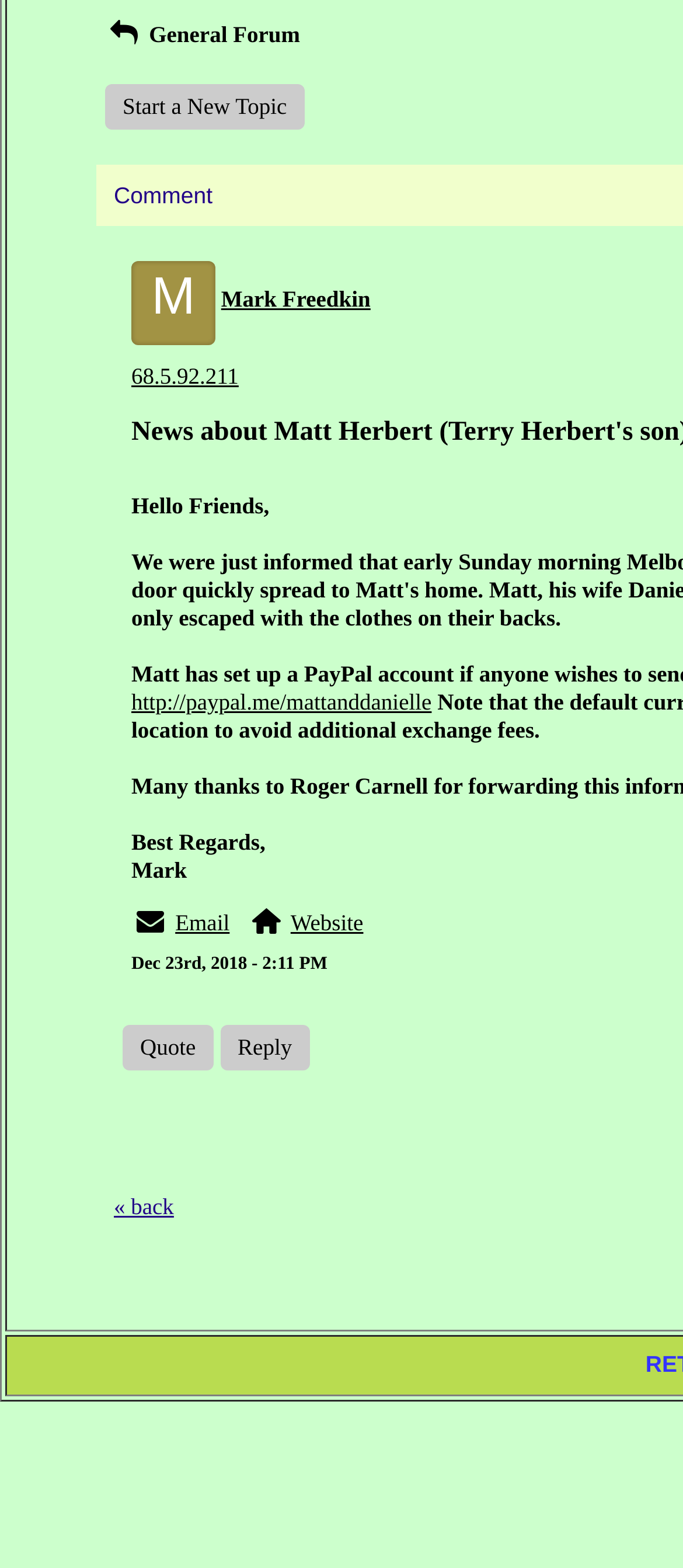Locate the bounding box coordinates of the clickable part needed for the task: "Contact Us through +91-9829187666".

None